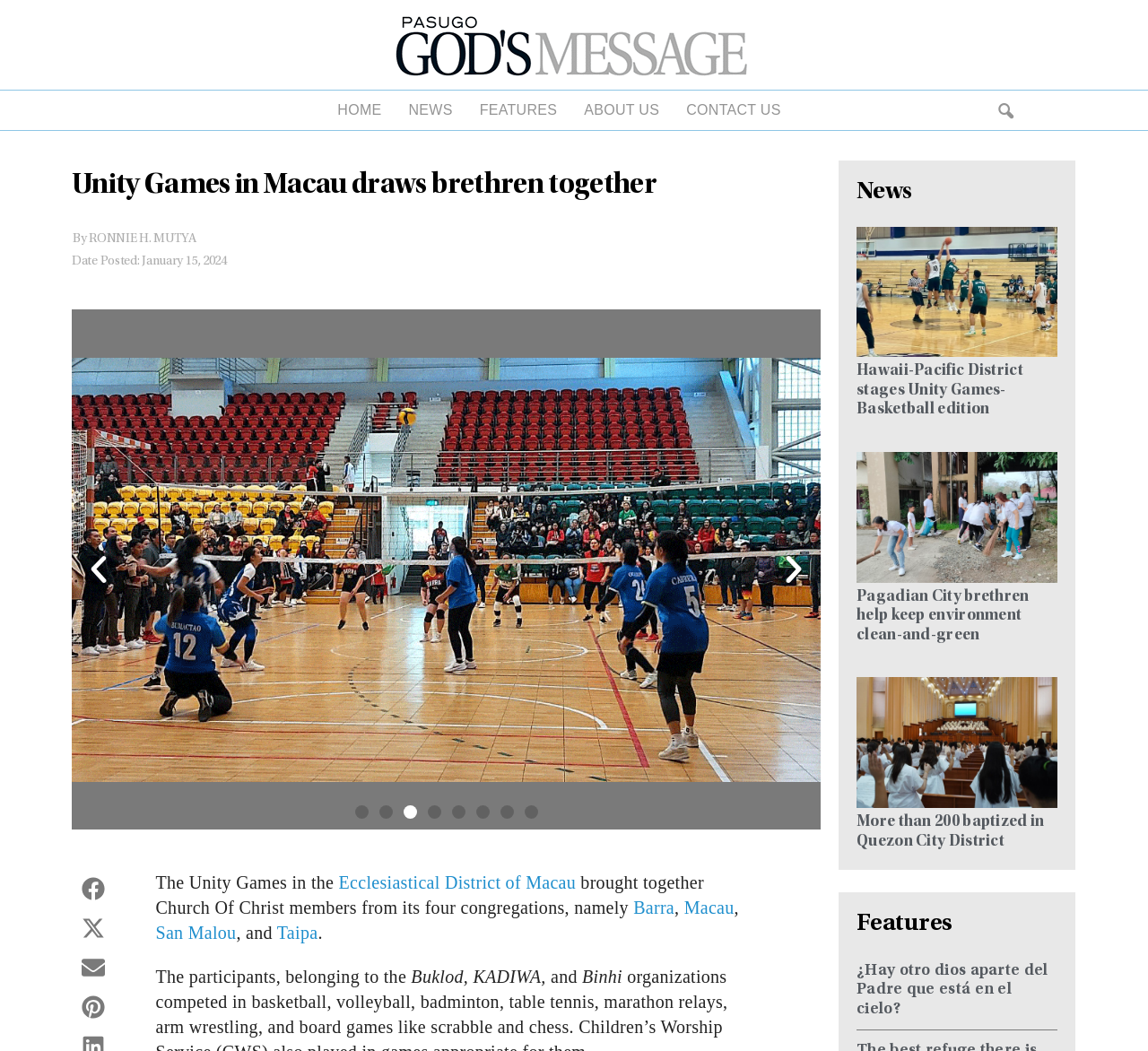Identify the bounding box coordinates of the element to click to follow this instruction: 'Share on facebook'. Ensure the coordinates are four float values between 0 and 1, provided as [left, top, right, bottom].

[0.046, 0.831, 0.116, 0.86]